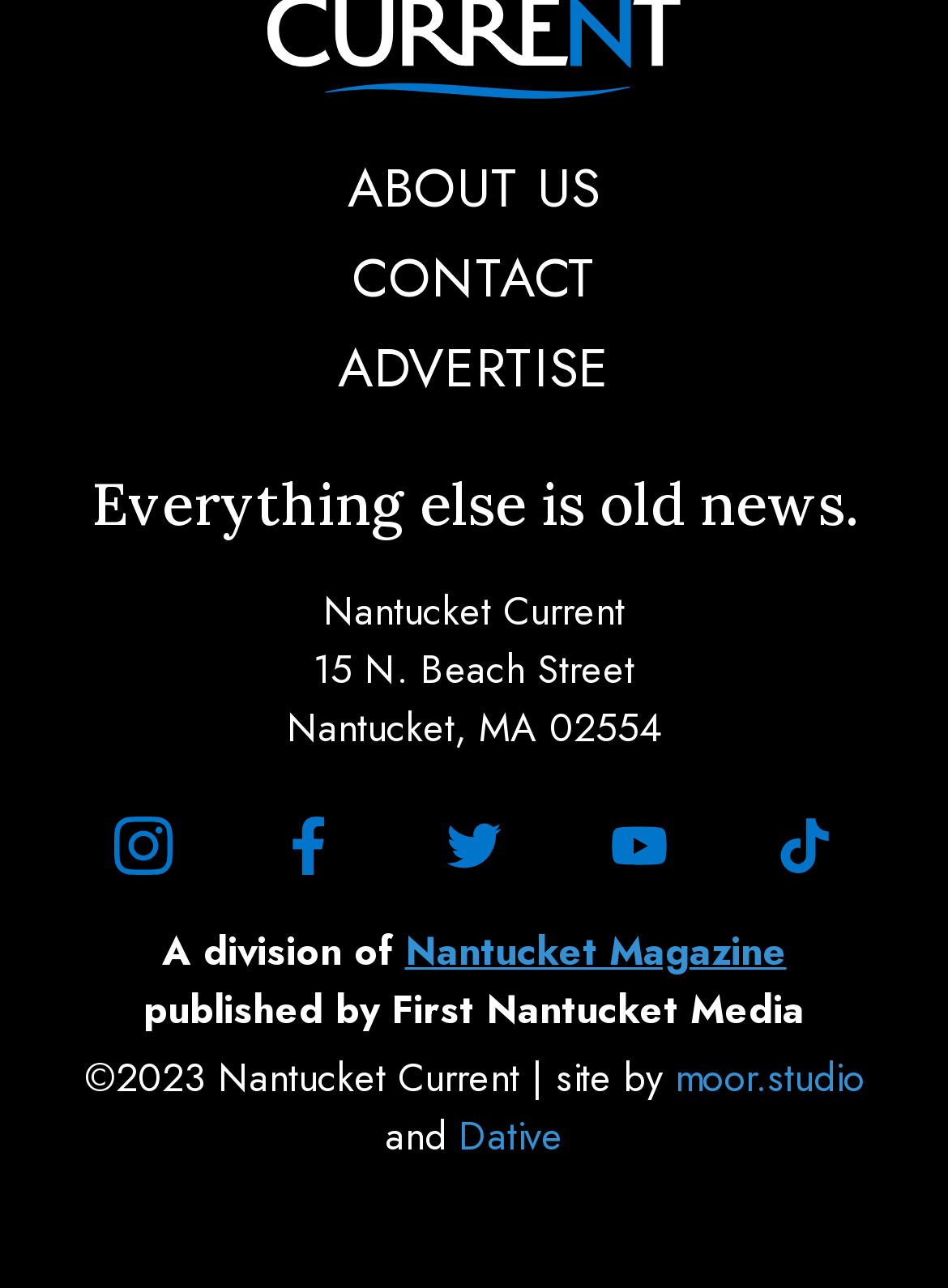Who published Nantucket Magazine?
Please provide a detailed answer to the question.

The publisher of Nantucket Magazine can be found in the static text 'published by First Nantucket Media' located at the bottom of the webpage, which indicates that First Nantucket Media is the publisher of Nantucket Magazine.